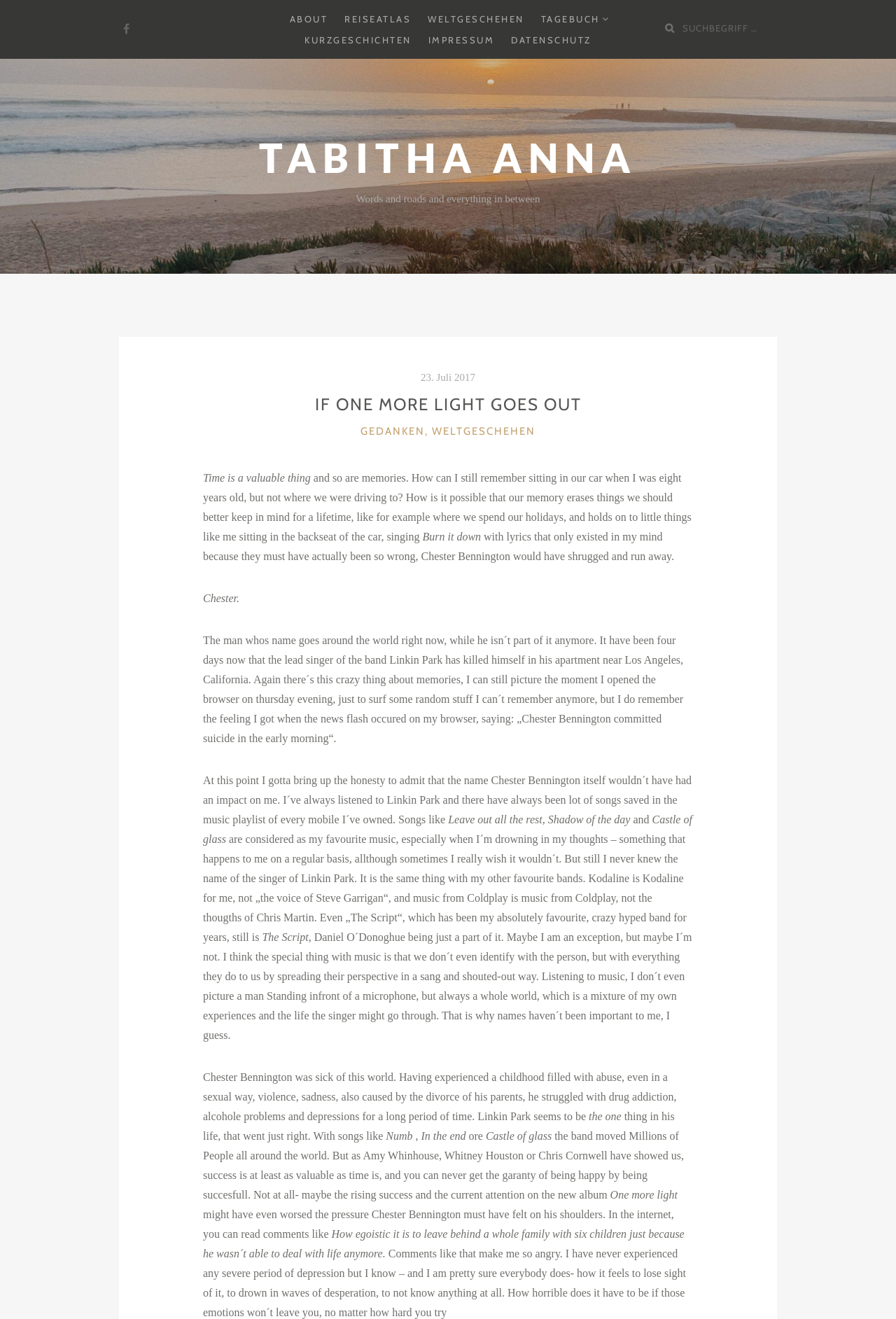Please analyze the image and give a detailed answer to the question:
What is the title of the blog post?

The title of the blog post can be found in the heading element with the text 'IF ONE MORE LIGHT GOES OUT'.